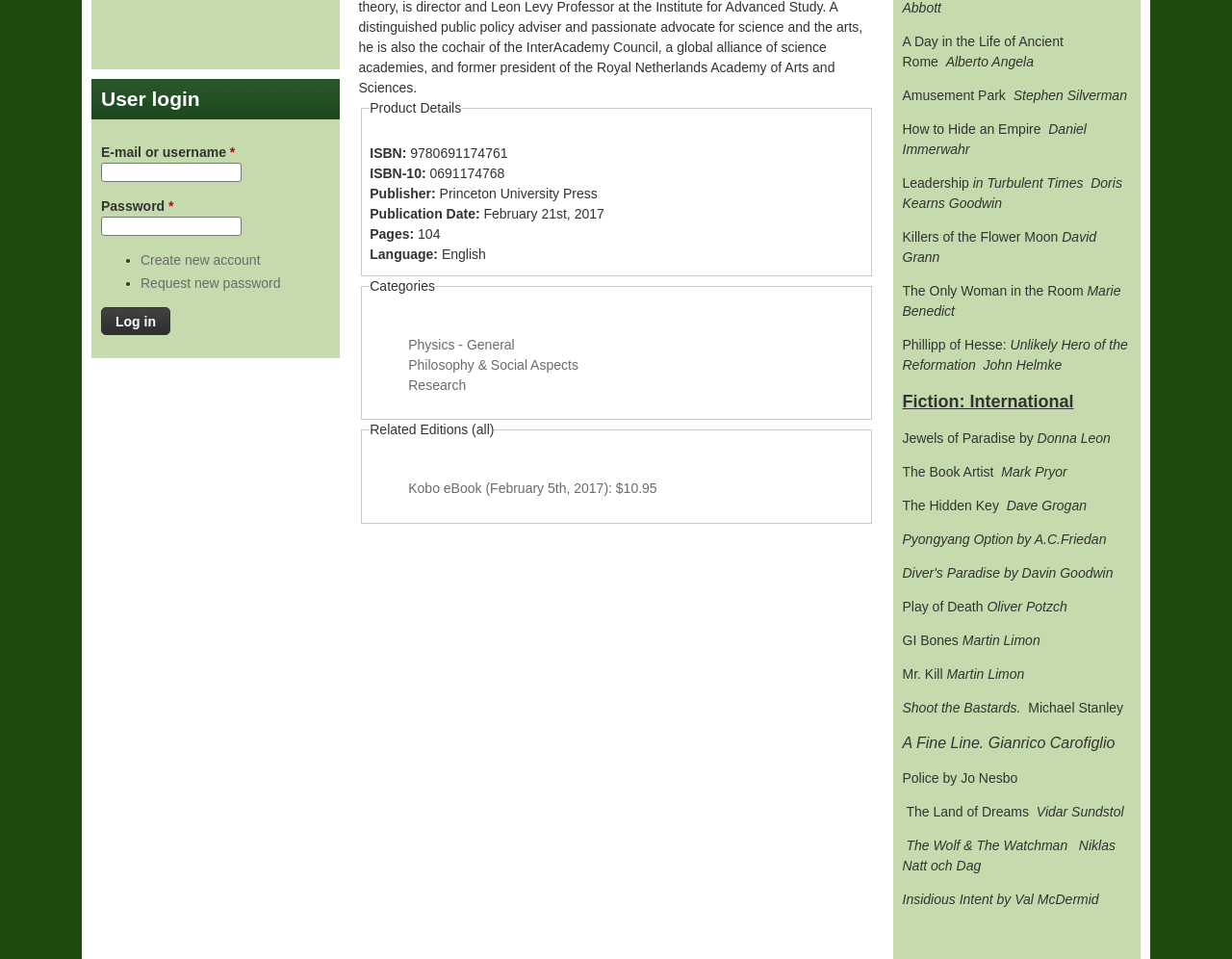Locate the bounding box coordinates of the clickable part needed for the task: "Create new account".

[0.114, 0.263, 0.211, 0.279]